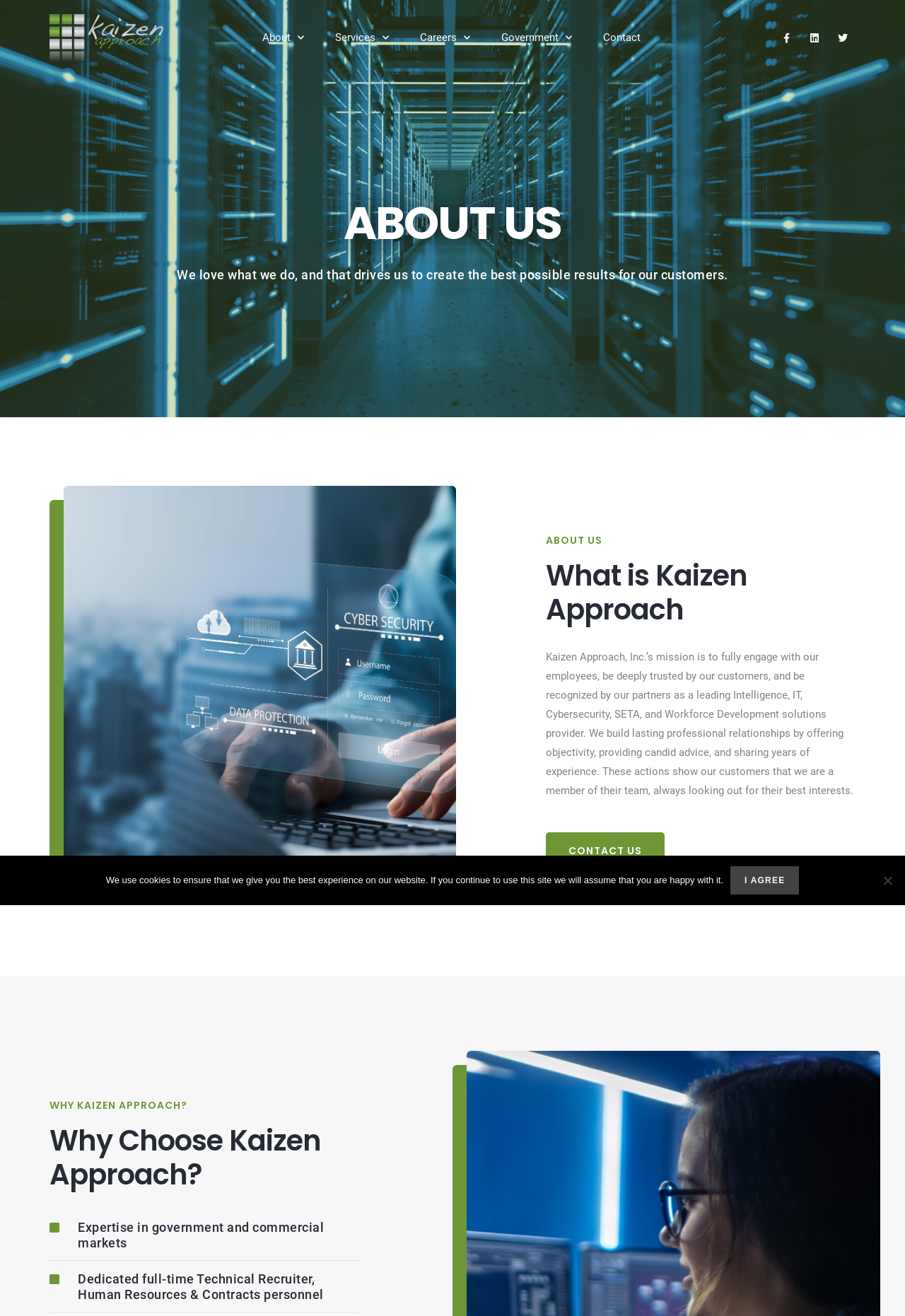What is the purpose of the 'About Us' section?
Please respond to the question with a detailed and well-explained answer.

The 'About Us' section is located at the top of the webpage and contains headings and text that introduce the company, its mission, and its values, suggesting that its purpose is to provide an overview of the company to users.